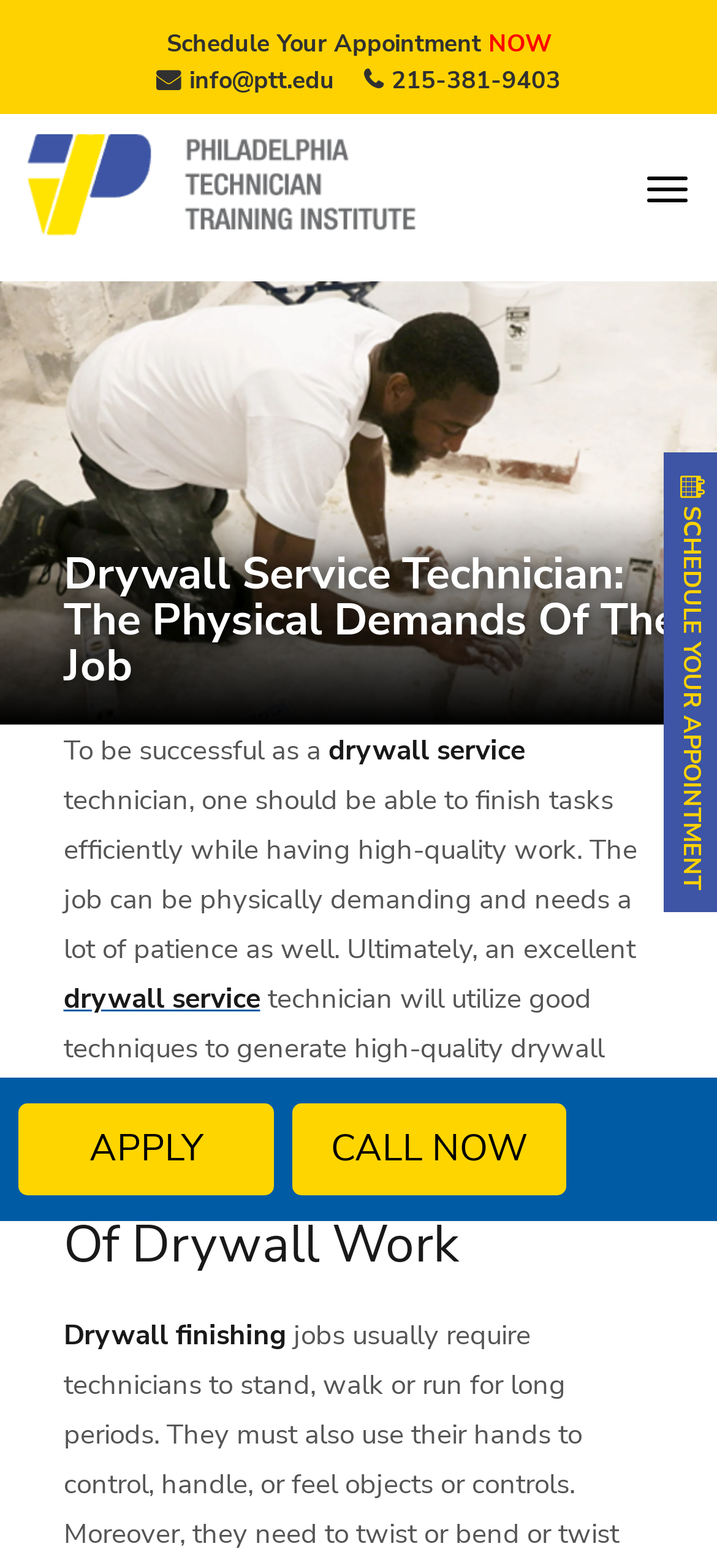Determine the bounding box coordinates for the UI element with the following description: "drywall service". The coordinates should be four float numbers between 0 and 1, represented as [left, top, right, bottom].

[0.088, 0.625, 0.363, 0.649]